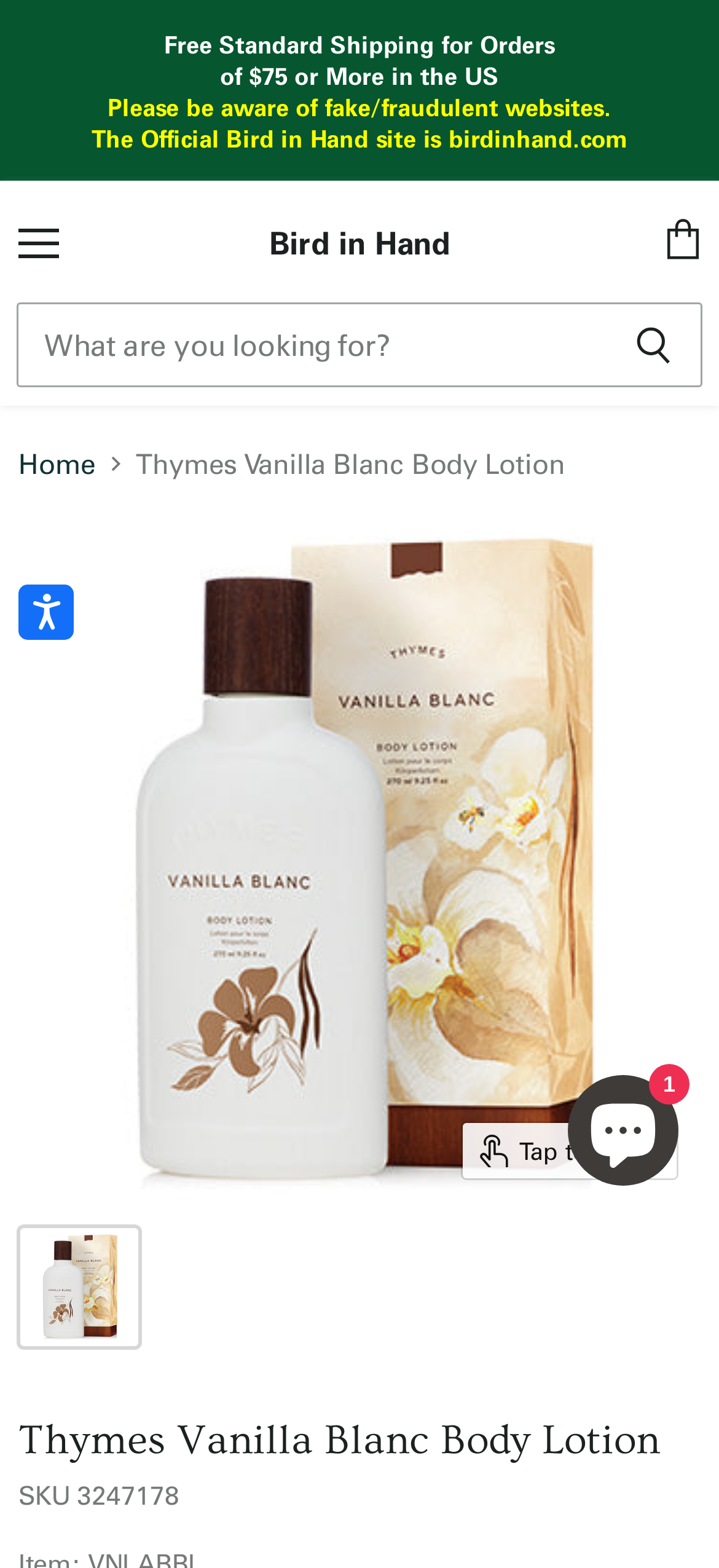Please identify the bounding box coordinates of the element on the webpage that should be clicked to follow this instruction: "View cart". The bounding box coordinates should be given as four float numbers between 0 and 1, formatted as [left, top, right, bottom].

[0.9, 0.127, 1.0, 0.181]